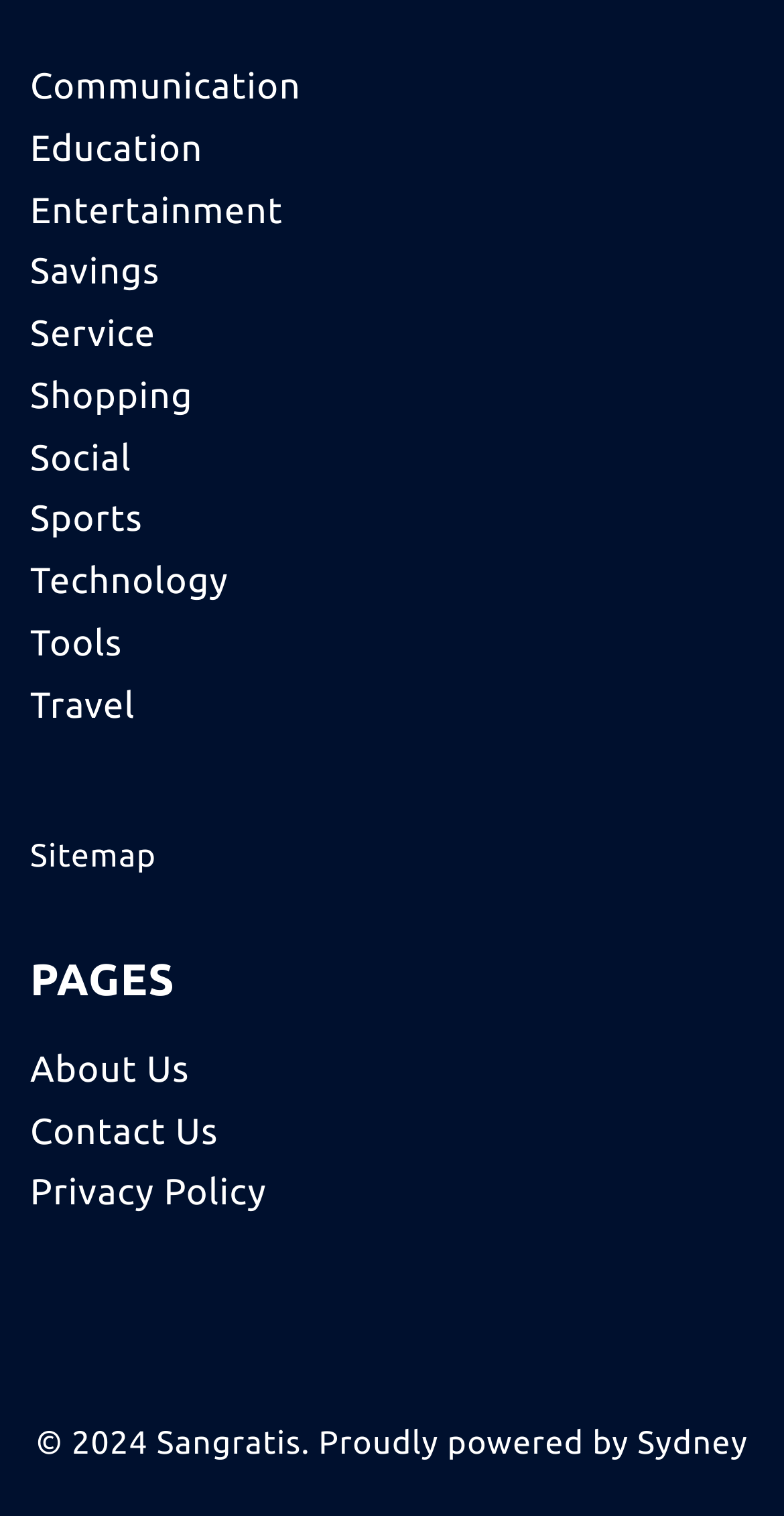What is the last link in the PAGES section?
Based on the image, answer the question with as much detail as possible.

I looked at the links under the heading 'PAGES' and found that the last link is 'Privacy Policy'.